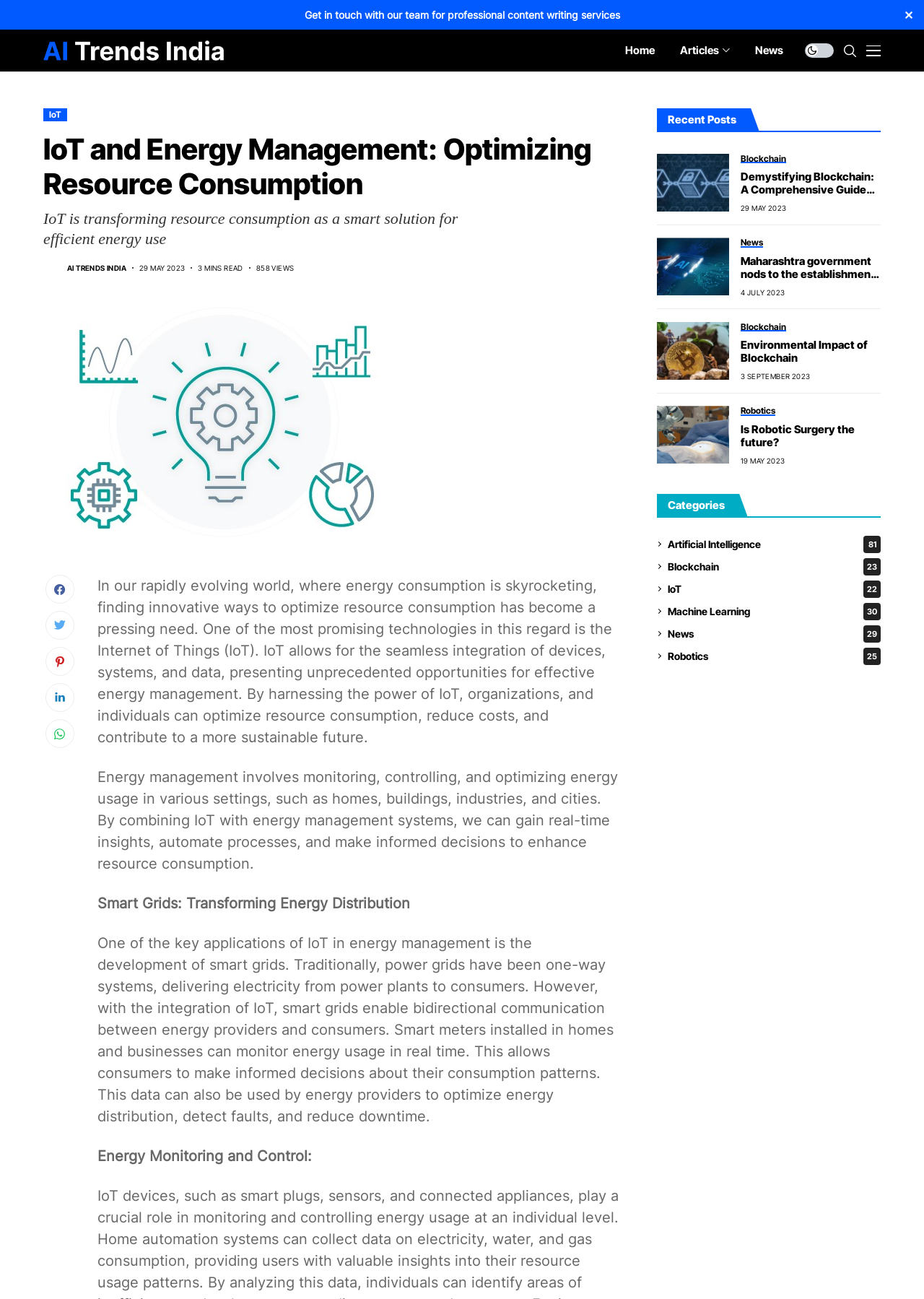Deliver a detailed narrative of the webpage's visual and textual elements.

This webpage is about IoT and energy management, with a focus on optimizing resource consumption. At the top, there is a navigation bar with links to "Get in touch with our team for professional content writing services", "Home", "News", "IoT", and "Articles". Below the navigation bar, there is a heading that reads "IoT and Energy Management: Optimizing Resource Consumption" followed by a brief description of IoT and its potential in energy management.

To the right of the heading, there is an image related to IoT and energy management. Below the image, there are several social media links and a section displaying the article's metadata, including the author, date, and number of views.

The main content of the webpage is divided into several sections. The first section discusses the importance of optimizing resource consumption and how IoT can help achieve this goal. The second section explores the concept of energy management and how IoT can be integrated with energy management systems to gain real-time insights and automate processes.

The third section focuses on smart grids, which enable bidirectional communication between energy providers and consumers, allowing for more efficient energy distribution and consumption. The fourth section discusses energy monitoring and control, highlighting the benefits of using IoT in energy management.

Below the main content, there is a section titled "Recent Posts" that displays a list of recent articles, including "Demystifying Blockchain: A Comprehensive Guide for Beginners", "Maharashtra government nods to the establishment of India’s first Universal AI University in Karjat", "Environmental Impact of Blockchain", and "Is Robotic Surgery the future?". Each article is accompanied by an image and a brief description.

On the right side of the webpage, there is a section titled "Categories" that lists various categories, including Artificial Intelligence, Blockchain, IoT, Machine Learning, News, and Robotics, along with the number of articles in each category.